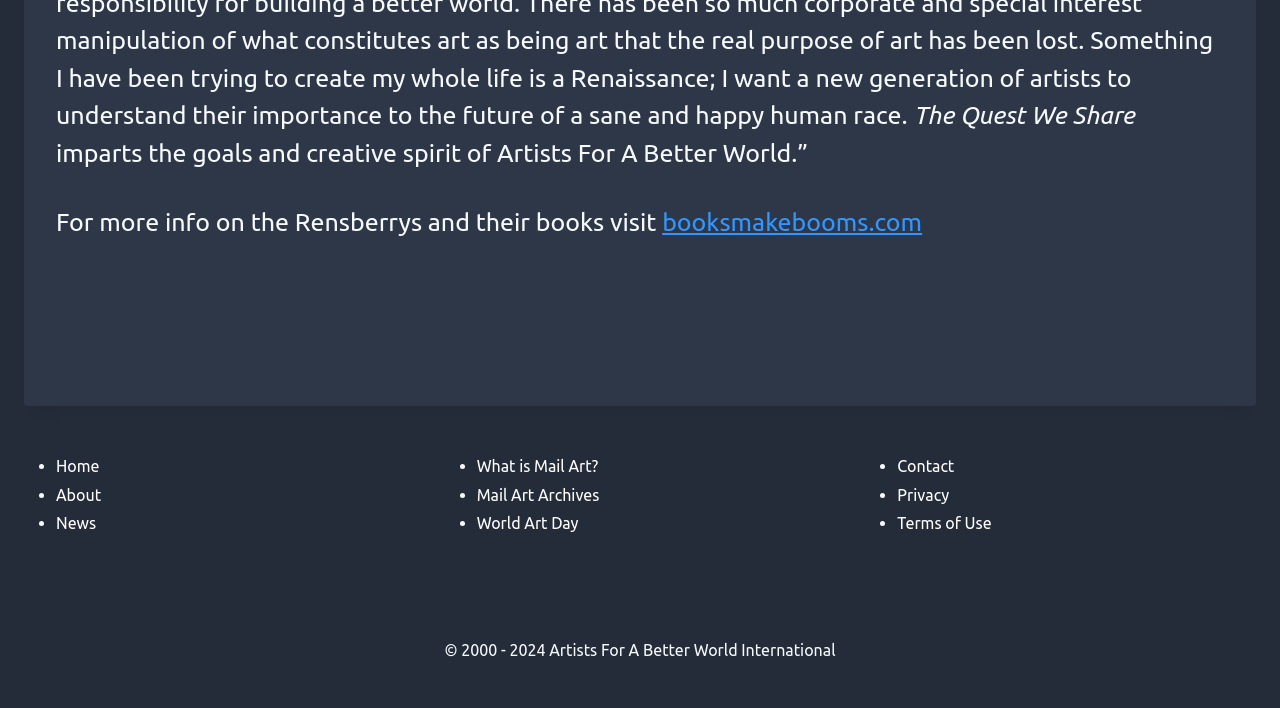Using the webpage screenshot, locate the HTML element that fits the following description and provide its bounding box: "Extinguish".

None